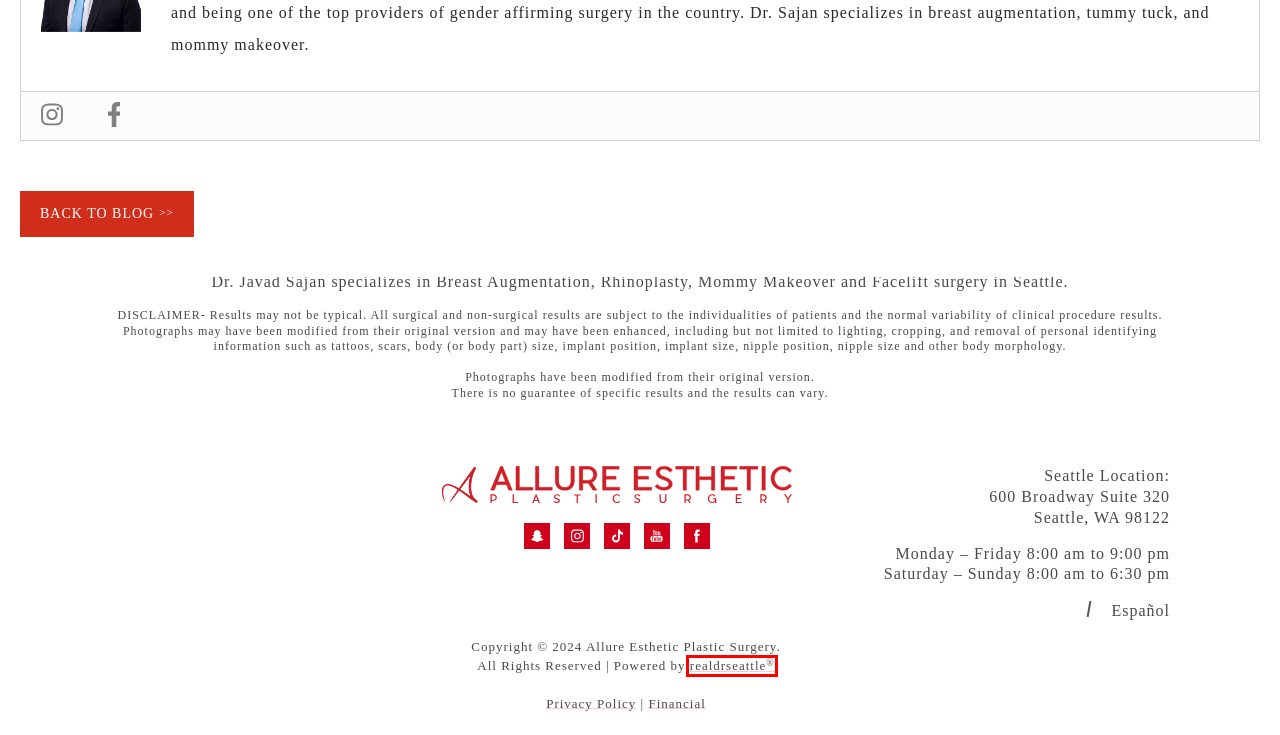You are given a screenshot of a webpage with a red rectangle bounding box around an element. Choose the best webpage description that matches the page after clicking the element in the bounding box. Here are the candidates:
A. Does Mounjaro Cause Insomnia? - Blog
B. Bodybuilding & Steroid Use: Can It Cause Gynecomastia? - Blog
C. Top Digital Marketing & Web Design Agency | realdrseattle®
D. (@drseattle) | Snapchat Stories, Spotlight & Lenses
E. Know The Hidden Truth About Zepbound Sex Drive Effects - Blog
F. Blog - Content to make you healthier, happier and smarter.
G. Plastic Surgery Seattle | Top Plastic Surgeon Seattle
H. Does Mounjaro Cause Yeast Infections? - Blog

C